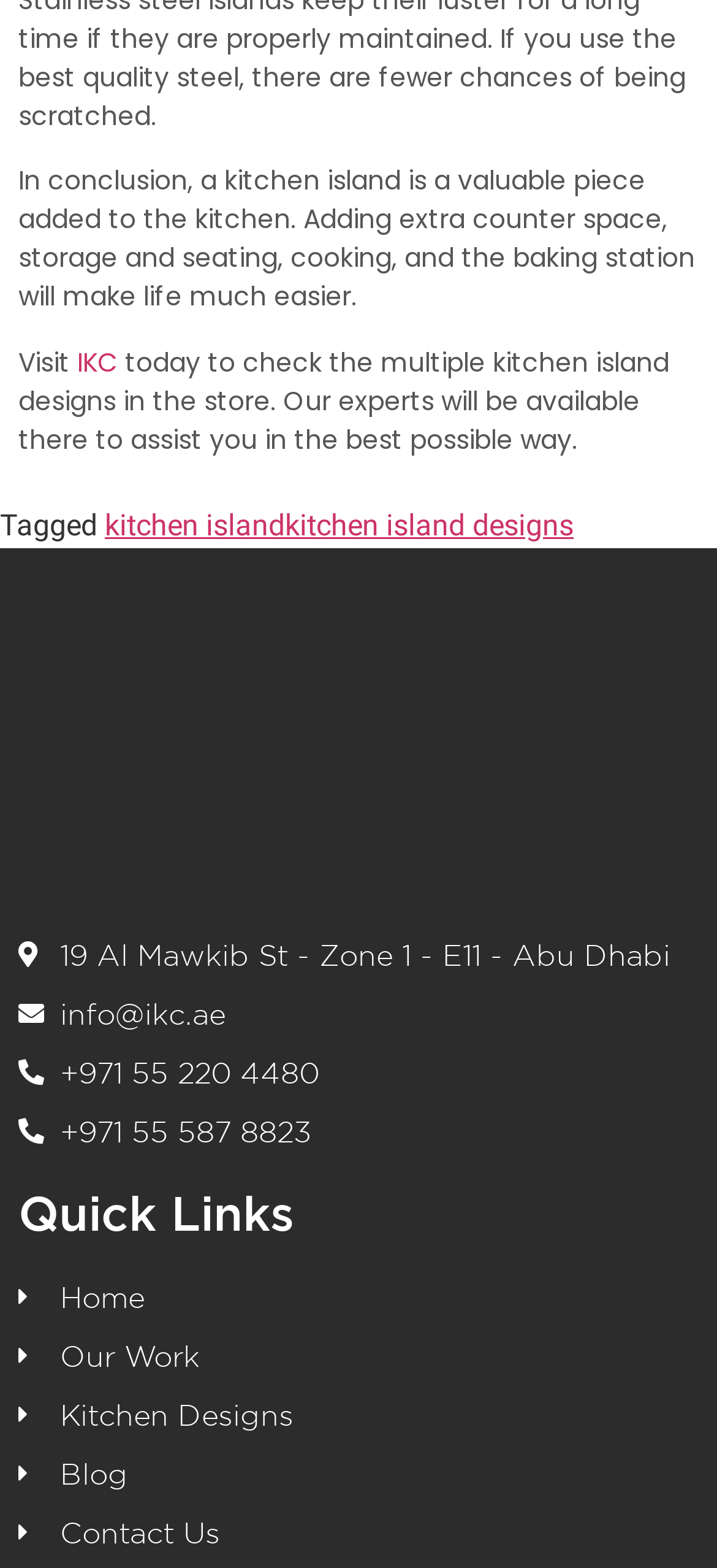What is the email address of the store?
Answer with a single word or phrase by referring to the visual content.

info@ikc.ae